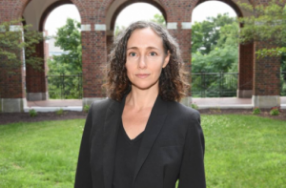Explain the image in a detailed way.

The image features Hanna Pickard, who has recently joined the Johns Hopkins Berman Institute as a Bloomberg Distinguished Professor. She is depicted standing confidently outdoors, surrounded by a lush green landscape framed by classical brick arches. Dressed in a tailored black suit, she conveys both professionalism and approachability. The setting reflects an academic atmosphere, which aligns with her prominent role in philosophy, particularly in the fields of psychiatry and moral psychology. Pickard's appointment is celebrated for her innovative work addressing critical issues such as opioid addiction, emphasizing her contributions to interdisciplinary research at the Berman Institute.